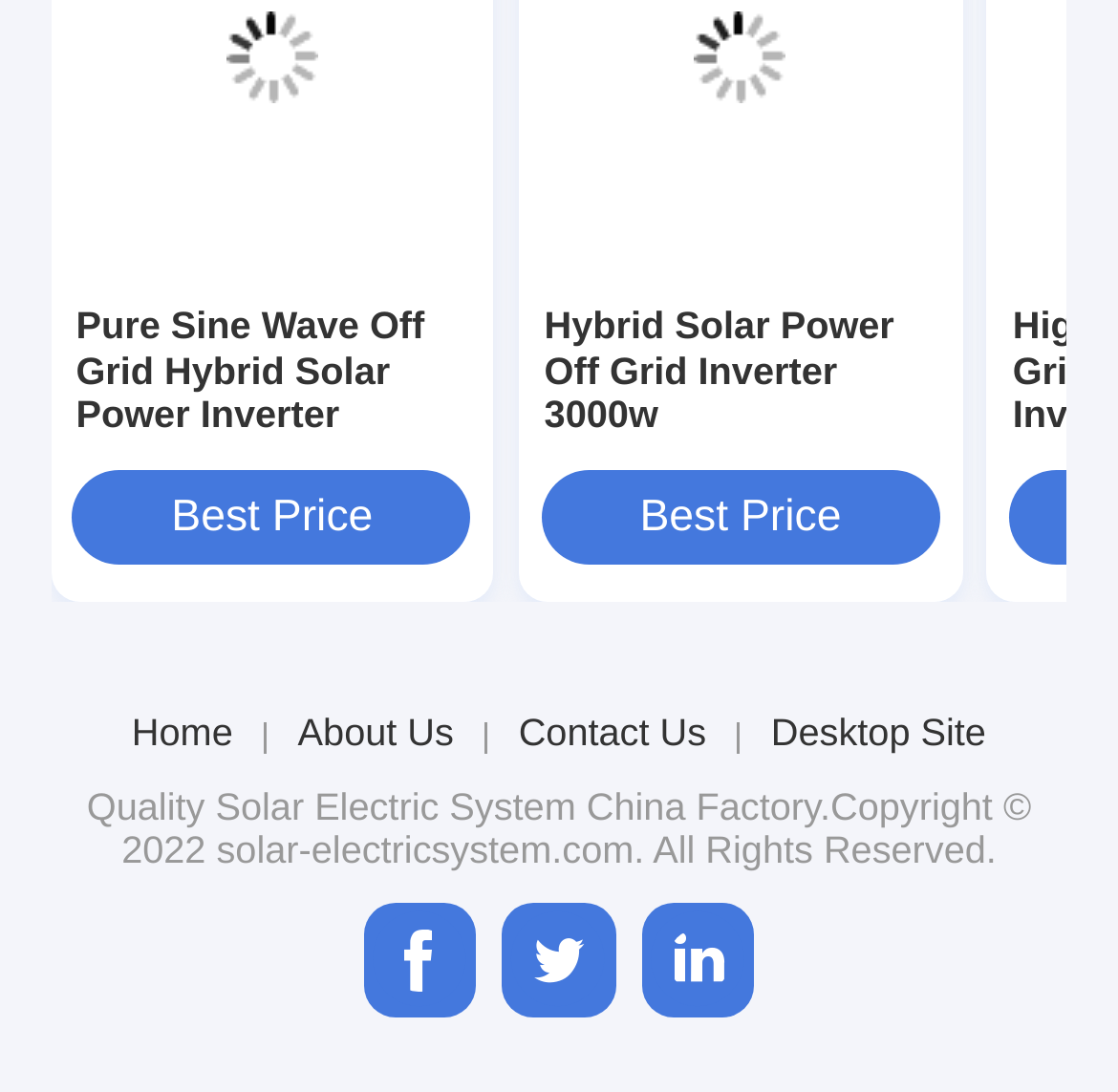Please locate the bounding box coordinates of the region I need to click to follow this instruction: "Learn about Solar Electric System".

[0.193, 0.72, 0.515, 0.759]